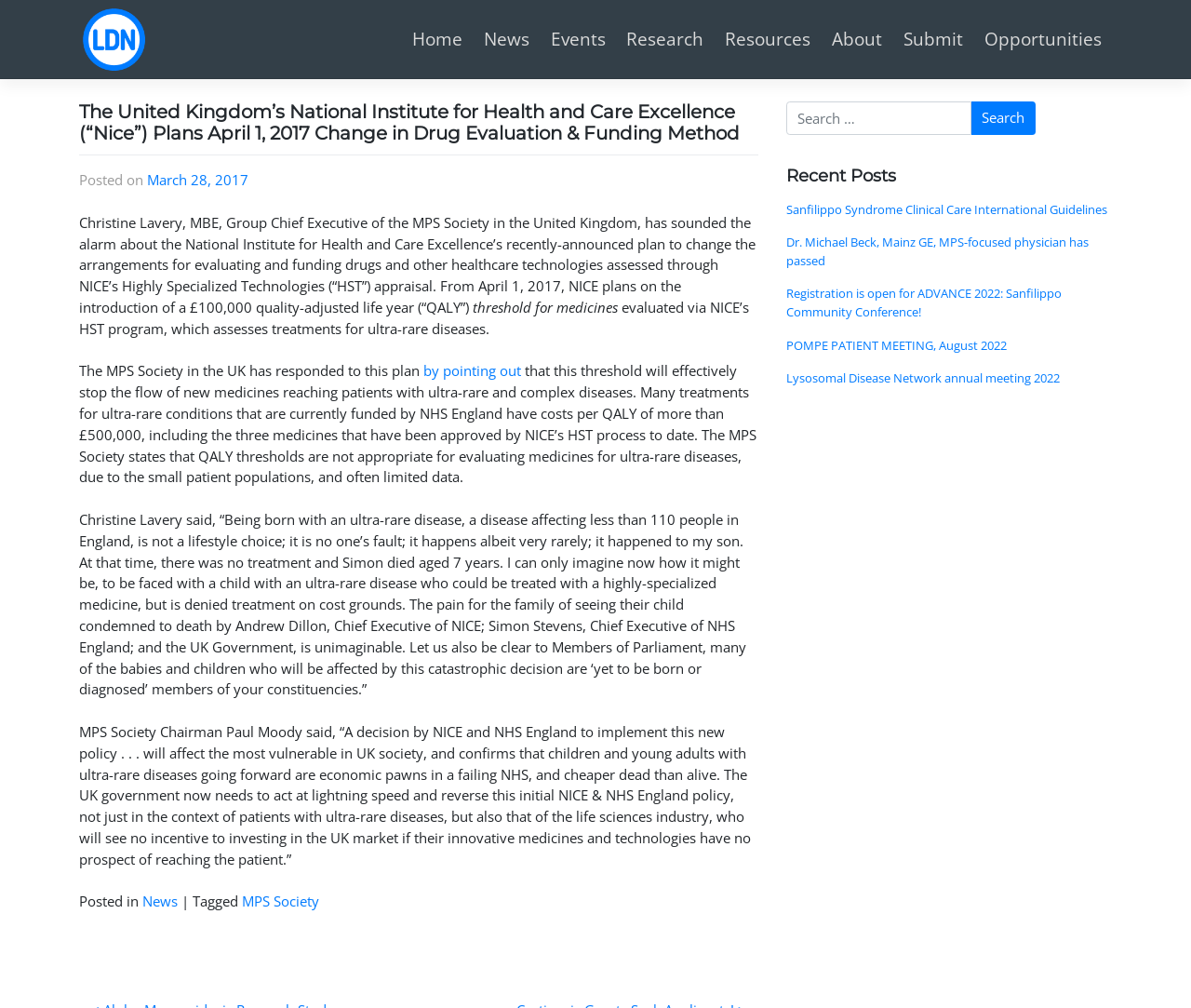Please identify the bounding box coordinates of the area that needs to be clicked to fulfill the following instruction: "Search for something."

[0.815, 0.1, 0.869, 0.134]